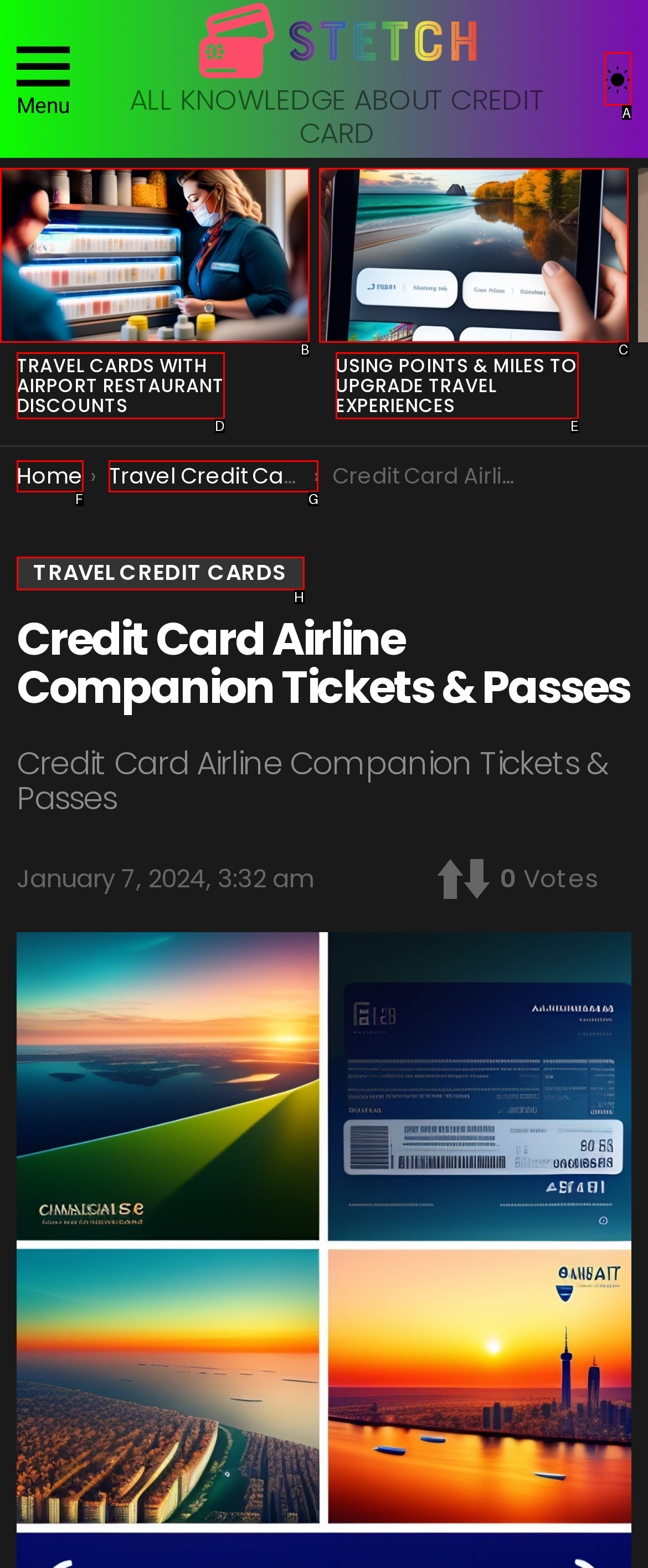Identify the option that corresponds to the description: Switch skin. Provide only the letter of the option directly.

A